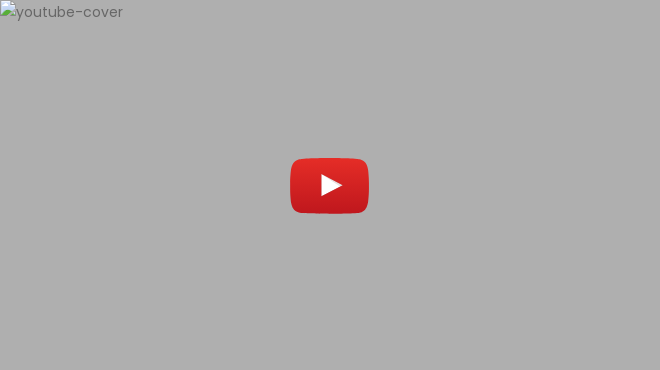Answer this question using a single word or a brief phrase:
What is the color of the background in the image?

Gray